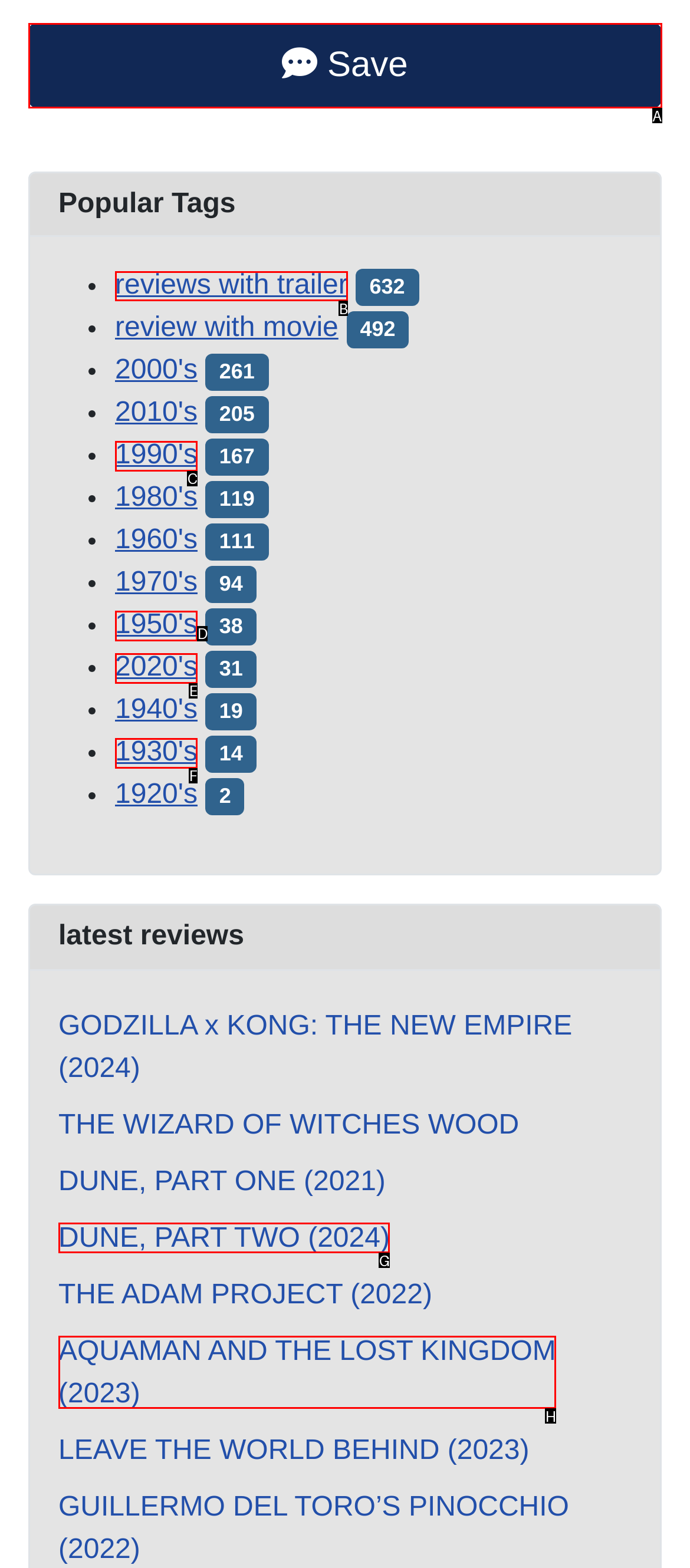Tell me which UI element to click to fulfill the given task: View reviews with trailer. Respond with the letter of the correct option directly.

B